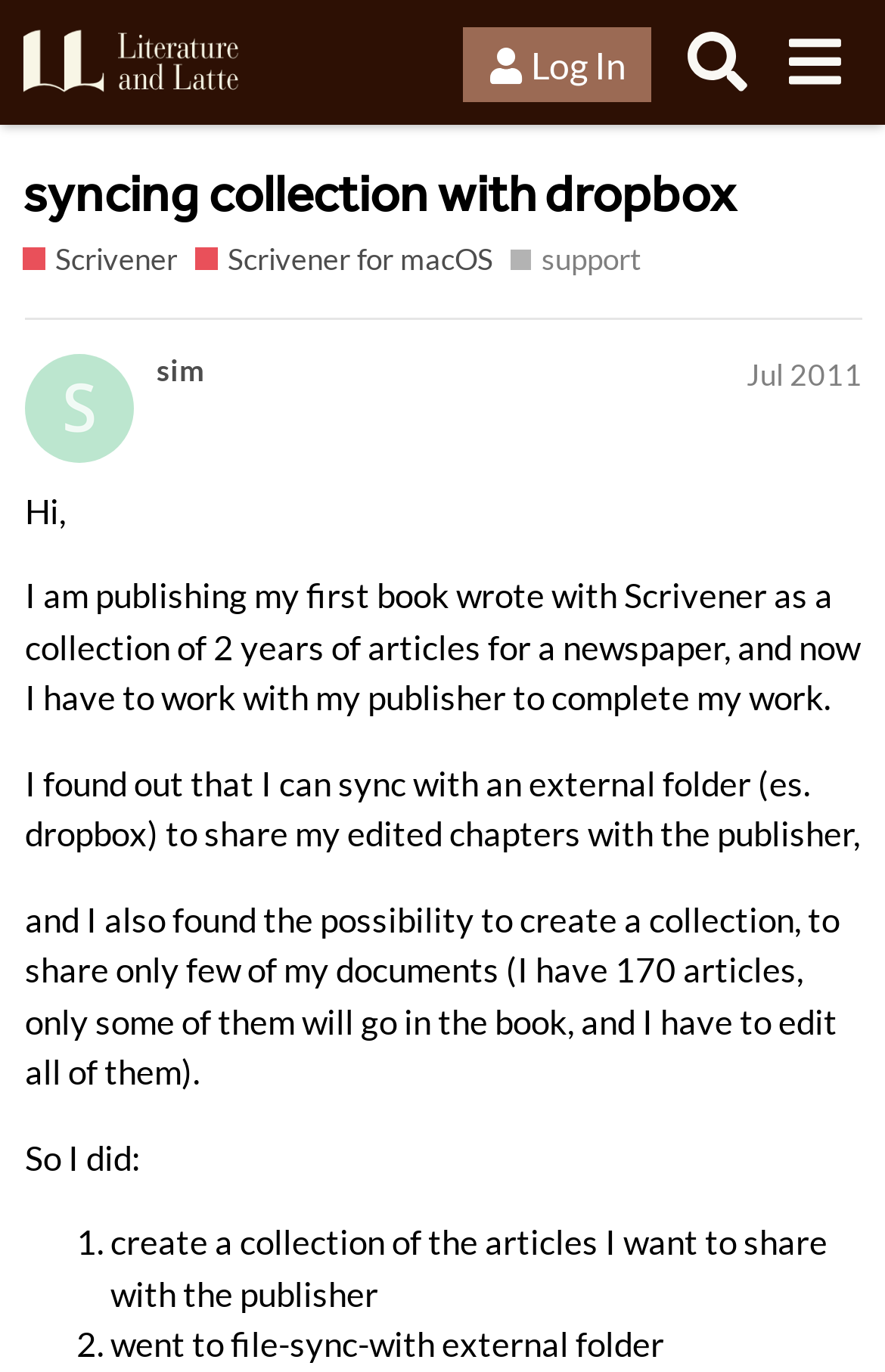Provide the bounding box coordinates of the HTML element this sentence describes: "sim". The bounding box coordinates consist of four float numbers between 0 and 1, i.e., [left, top, right, bottom].

[0.177, 0.257, 0.231, 0.283]